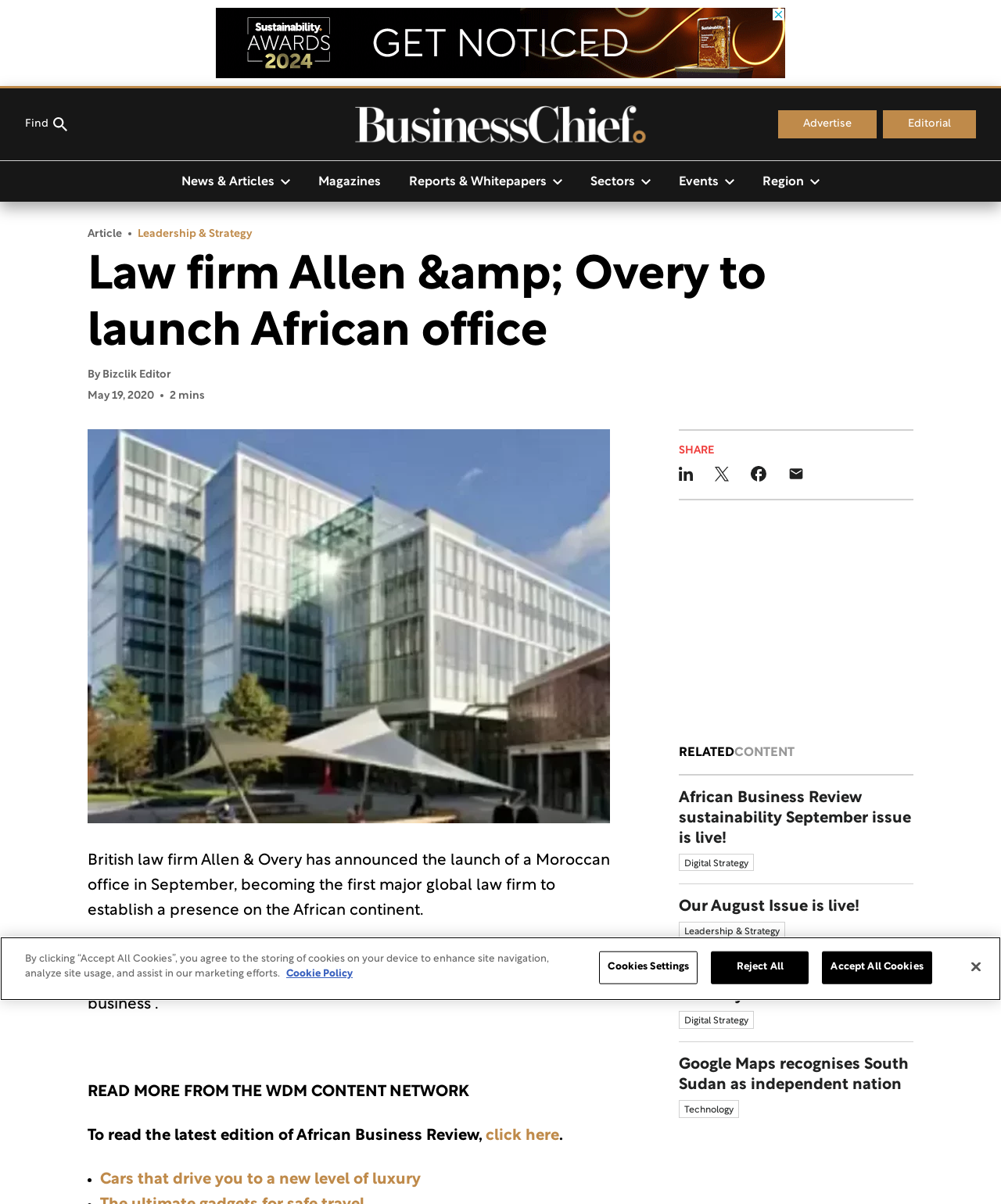Give the bounding box coordinates for the element described by: "Magazines".

[0.304, 0.14, 0.395, 0.161]